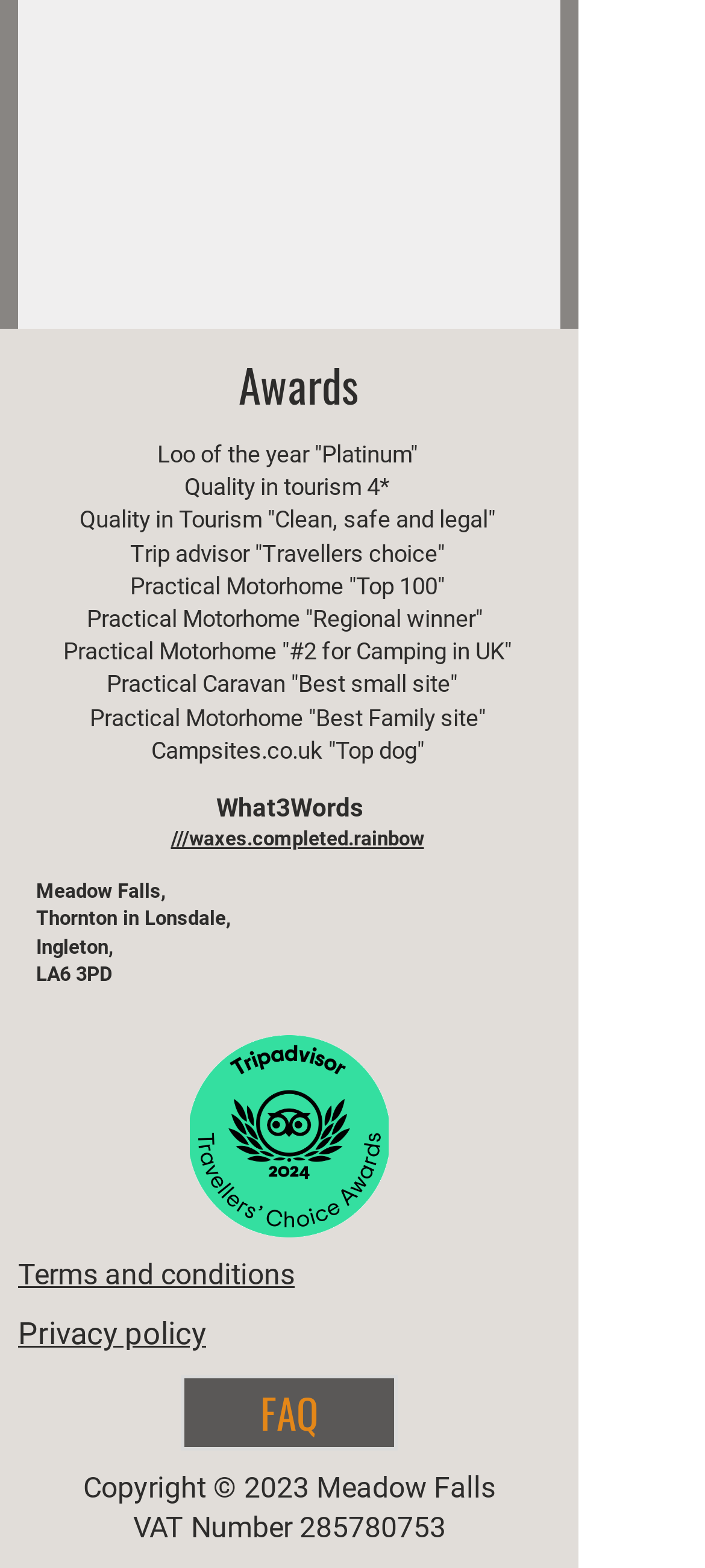What is the name of the award-winning campsite?
Can you offer a detailed and complete answer to this question?

The name of the campsite can be found in the StaticText element with the text 'Meadow Falls,' which is located at the bottom of the page, indicating the name of the campsite.